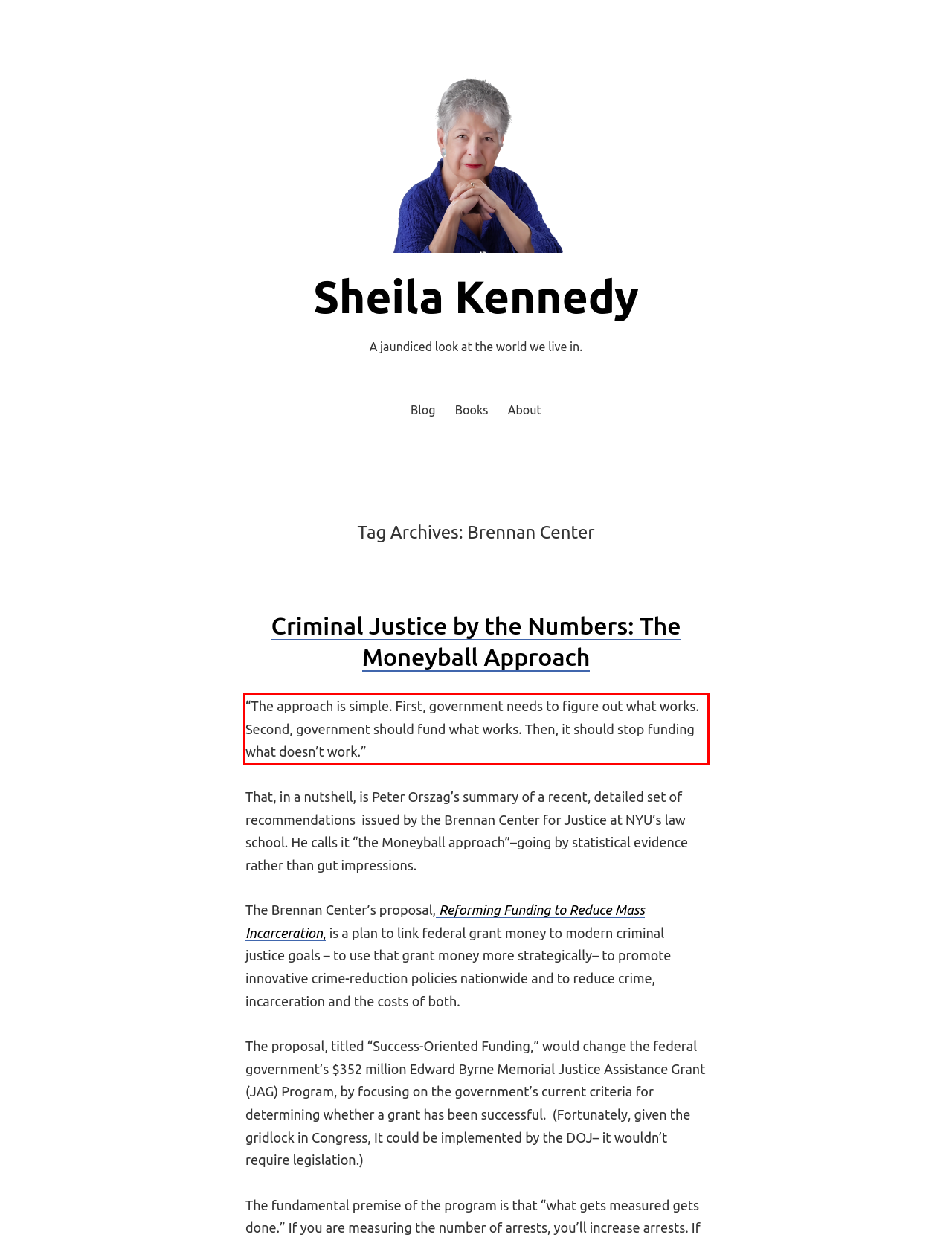You have a screenshot of a webpage with a UI element highlighted by a red bounding box. Use OCR to obtain the text within this highlighted area.

“The approach is simple. First, government needs to figure out what works. Second, government should fund what works. Then, it should stop funding what doesn’t work.”